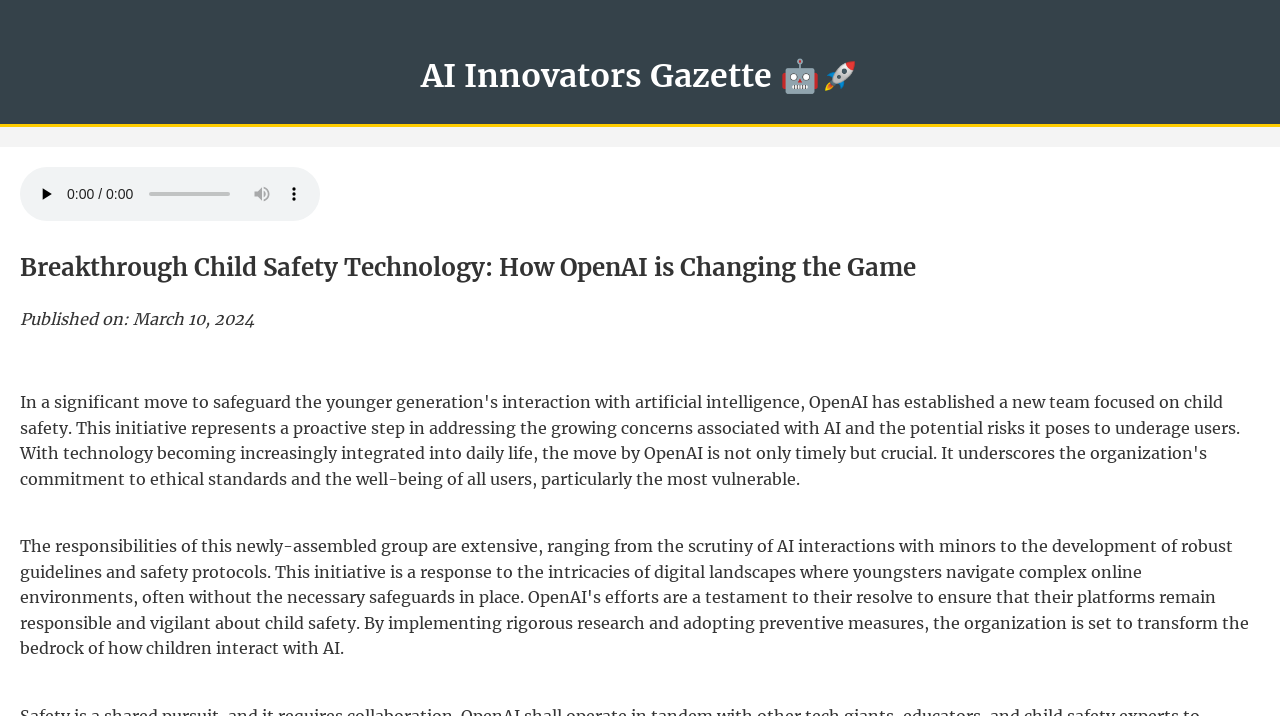What is the orientation of the audio time scrubber?
Please provide a single word or phrase as the answer based on the screenshot.

Horizontal